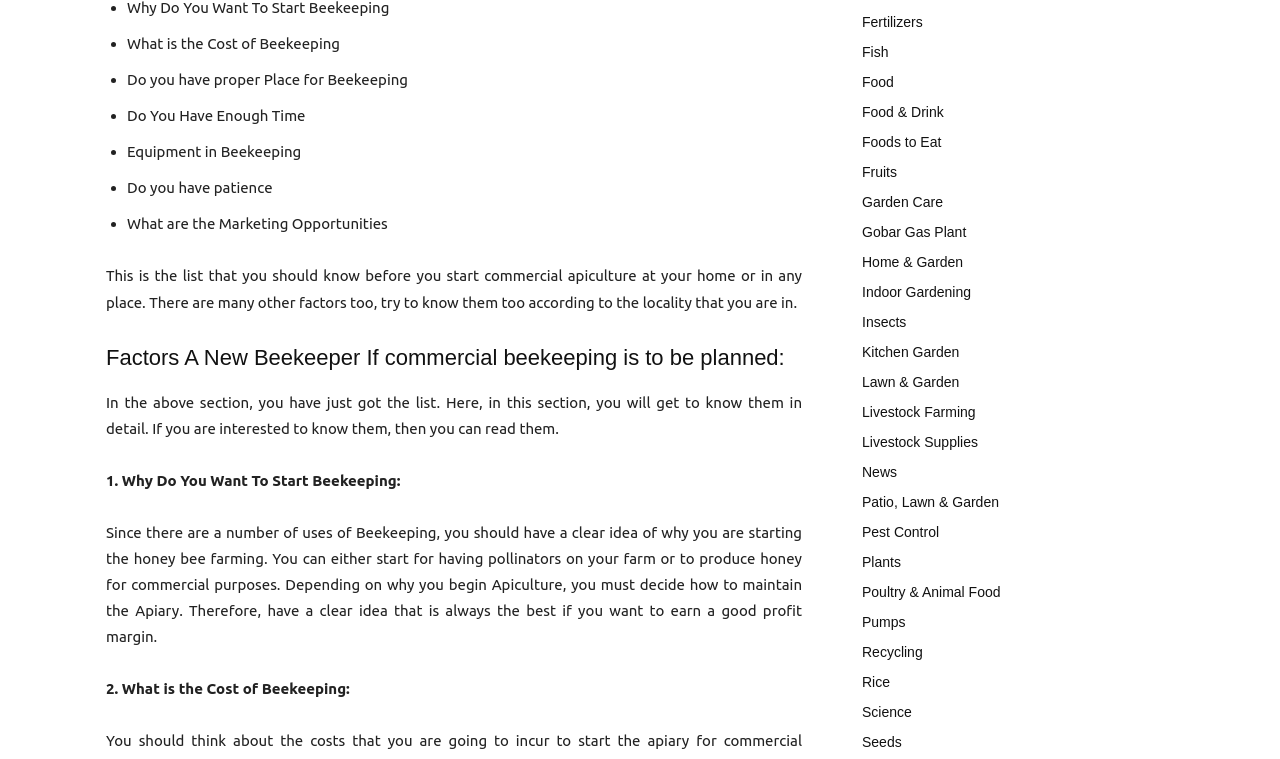Please locate the bounding box coordinates of the element that needs to be clicked to achieve the following instruction: "Click on the 'Livestock Farming' link". The coordinates should be four float numbers between 0 and 1, i.e., [left, top, right, bottom].

[0.673, 0.532, 0.762, 0.553]